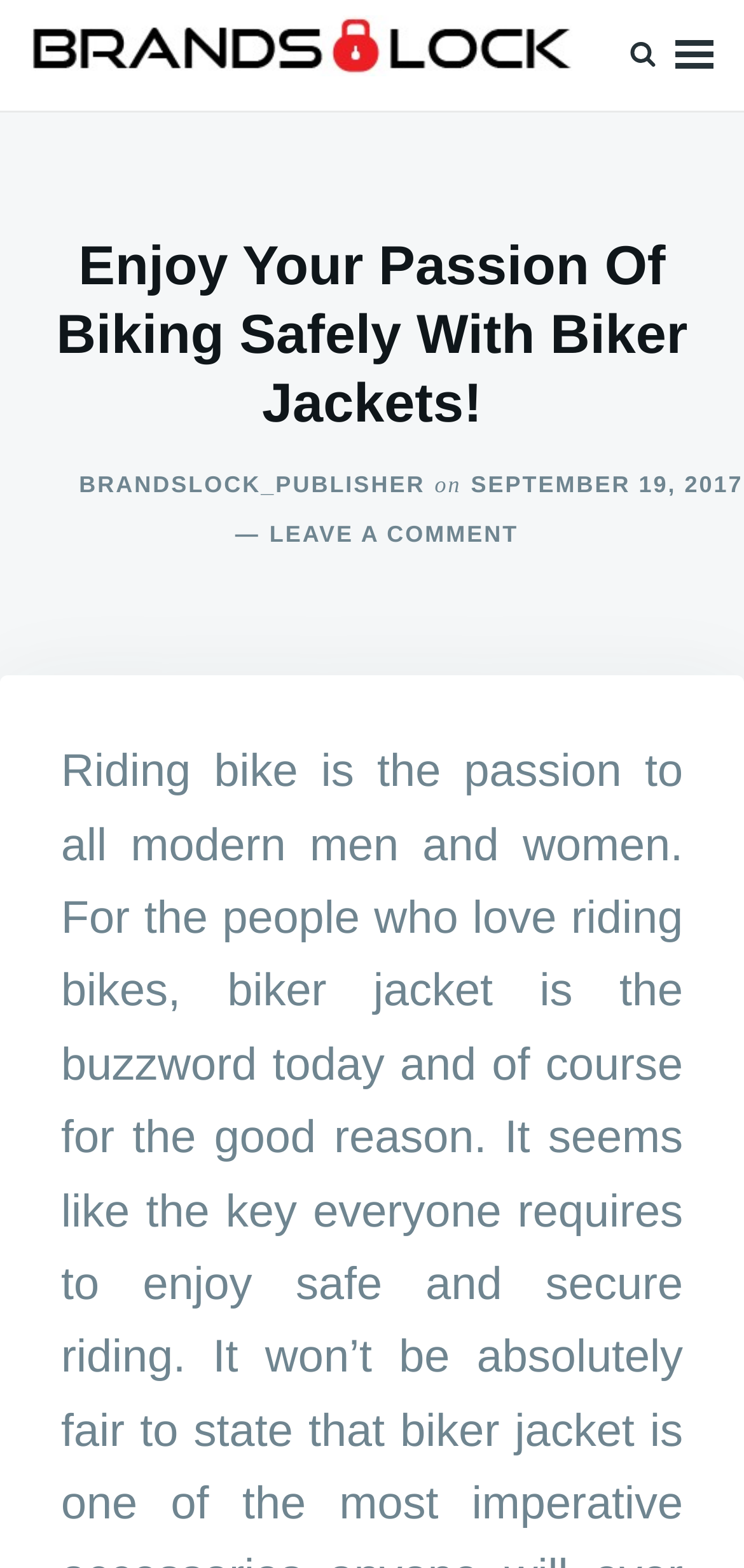Using the description "Claim 10% Off", predict the bounding box of the relevant HTML element.

None